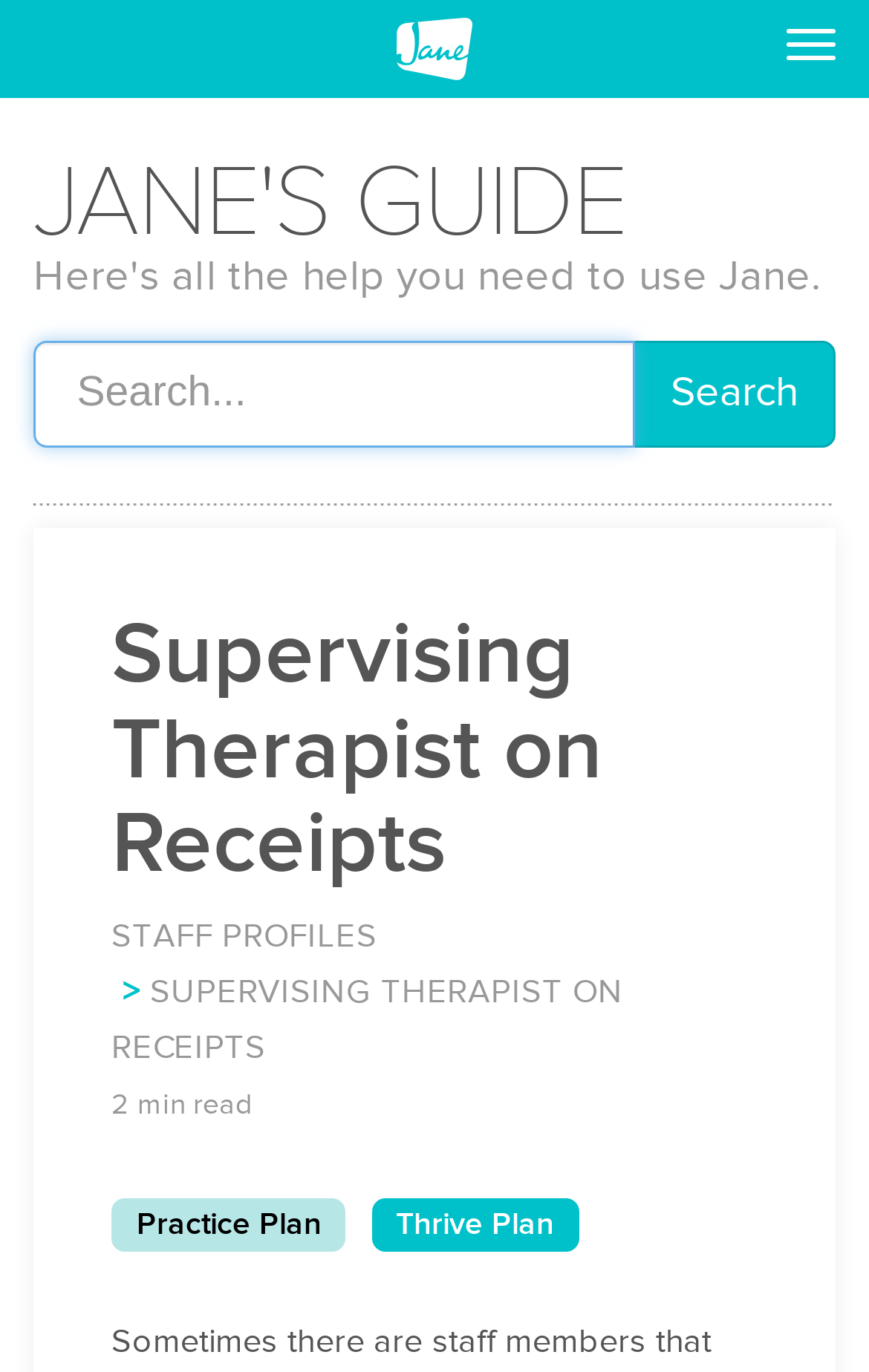What is the purpose of the search box?
Please provide a comprehensive answer based on the contents of the image.

The search box is located in the layout table and has a placeholder text 'Search...'. It is likely used to search for staff profiles, which is a common feature in a therapist management system.